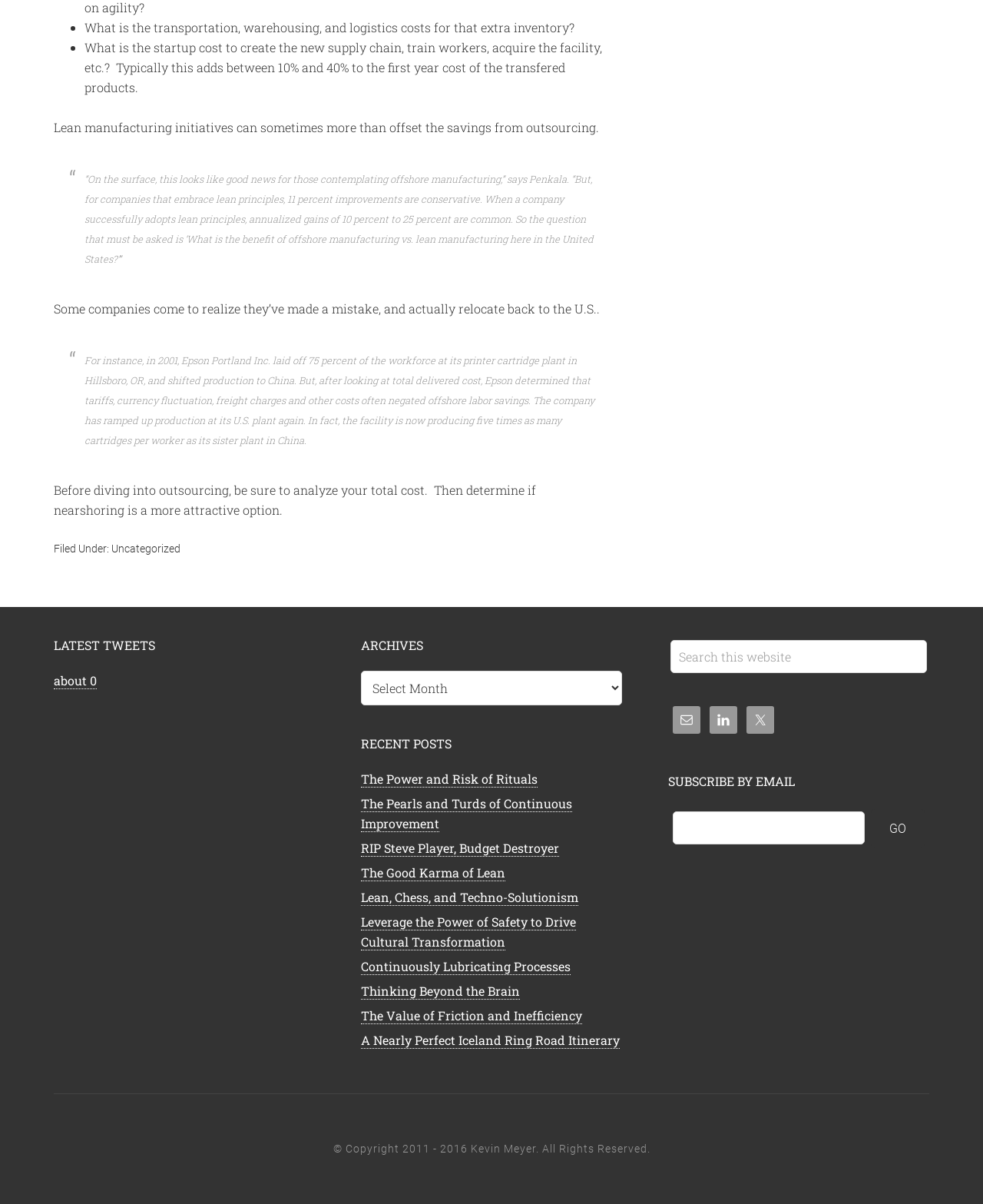Find the bounding box coordinates of the area to click in order to follow the instruction: "View recent posts".

[0.367, 0.611, 0.633, 0.623]